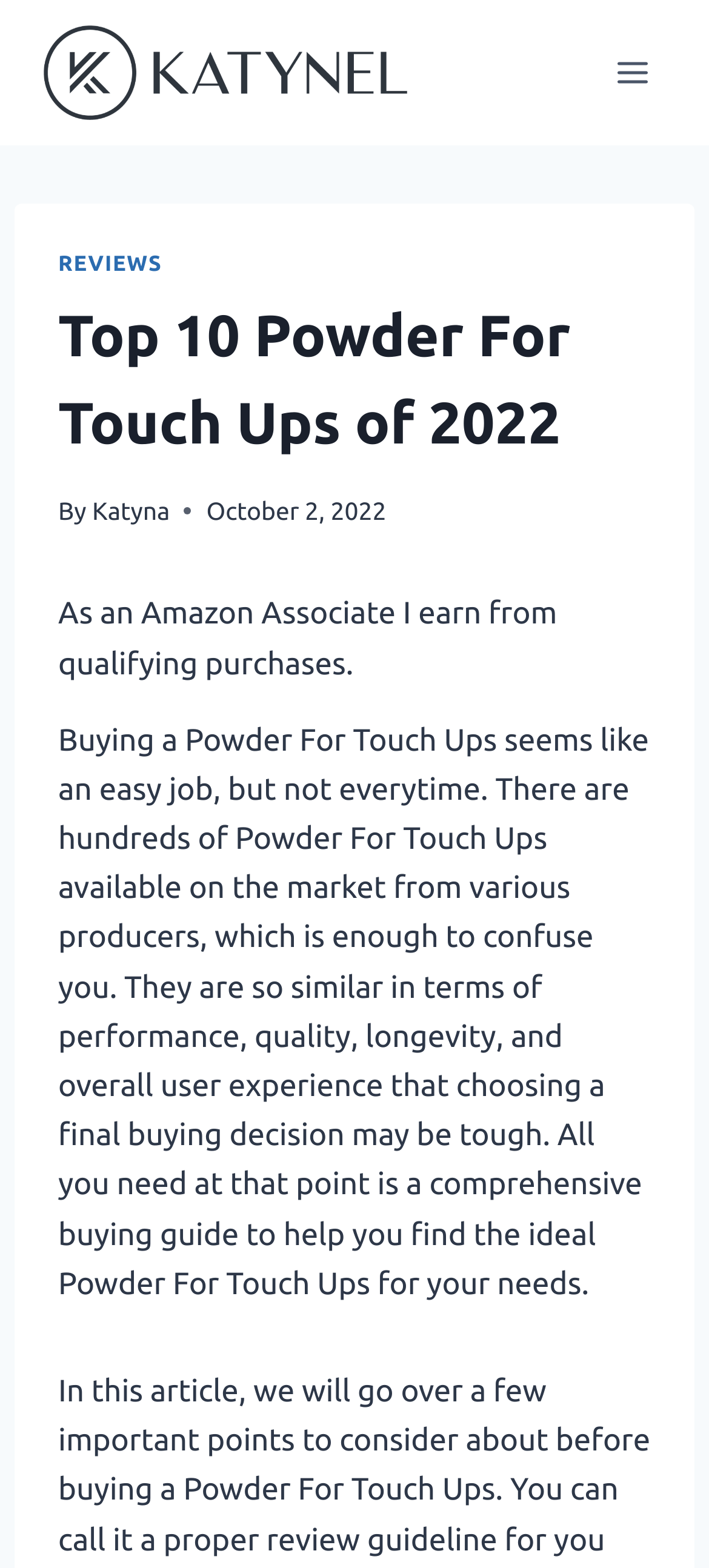Utilize the information from the image to answer the question in detail:
What is the name of the author?

The author's name is mentioned in the header section of the webpage, specifically in the 'By' section, where it says 'By Katyna'.